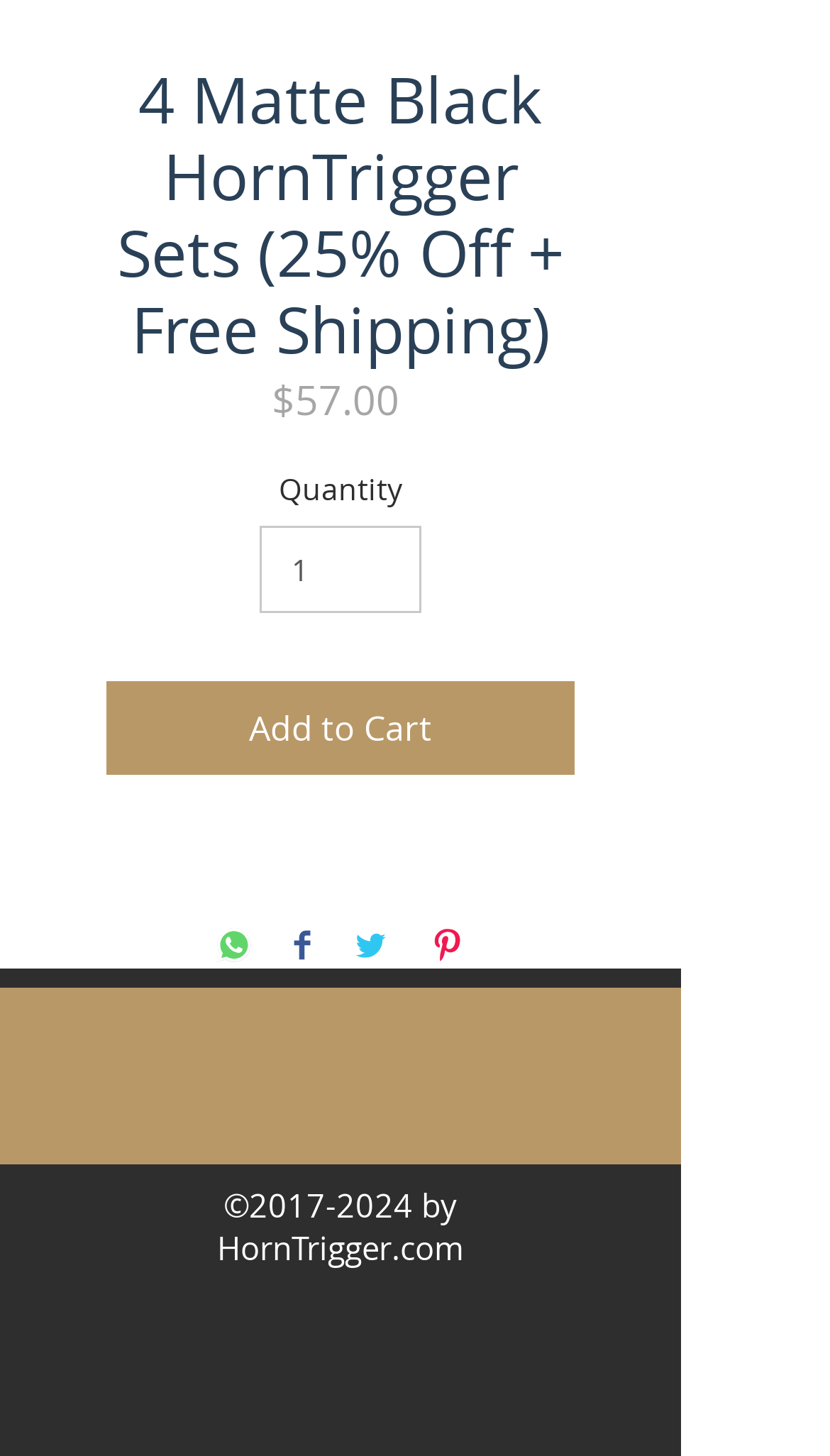Using details from the image, please answer the following question comprehensively:
What is the website's domain name?

The website's domain name can be found in the StaticText element with the text 'by HornTrigger.com' which is located at the bottom of the page, next to the copyright year range.